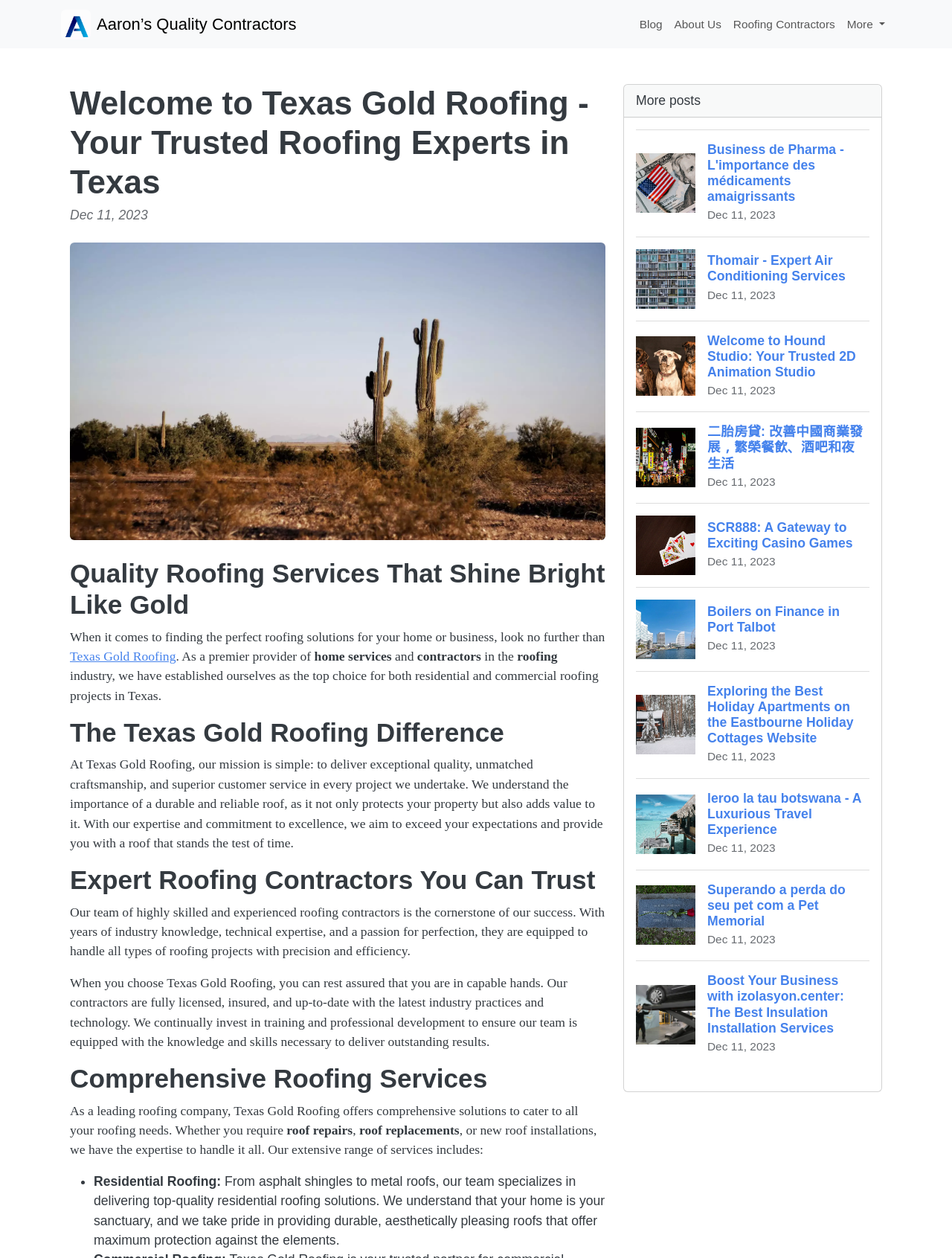What is the importance of a durable and reliable roof?
Provide a detailed and well-explained answer to the question.

A durable and reliable roof is important because it not only protects the property but also adds value to it, as stated in the text 'We understand the importance of a durable and reliable roof, as it not only protects your property but also adds value to it.'.